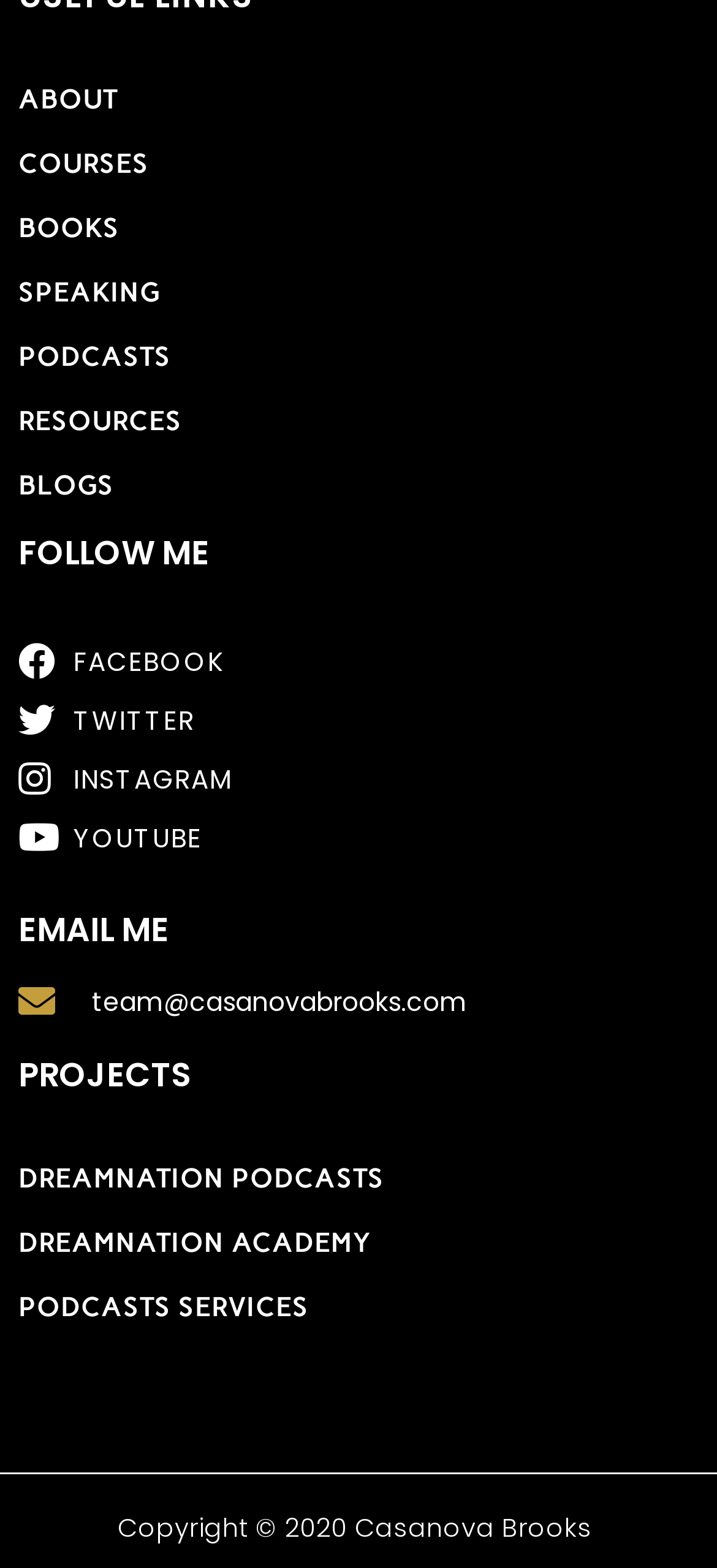Determine the bounding box coordinates of the area to click in order to meet this instruction: "email team@casanovabrooks.com".

[0.026, 0.627, 0.974, 0.651]